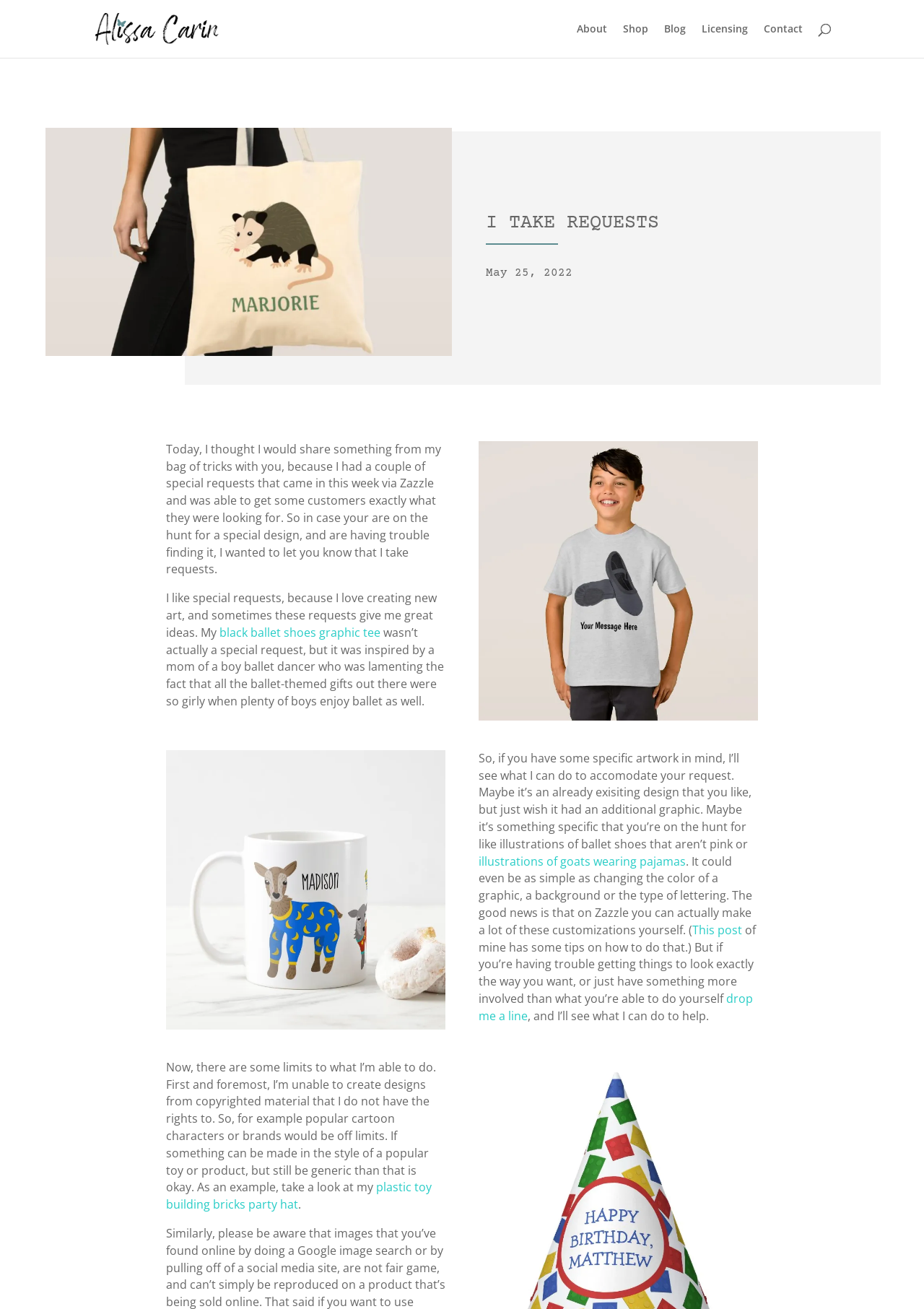What is the author's inspiration for creating new designs?
Examine the image closely and answer the question with as much detail as possible.

The author mentions that special requests from customers sometimes give them great ideas for creating new art. They also mention that they like special requests because they love creating new art.